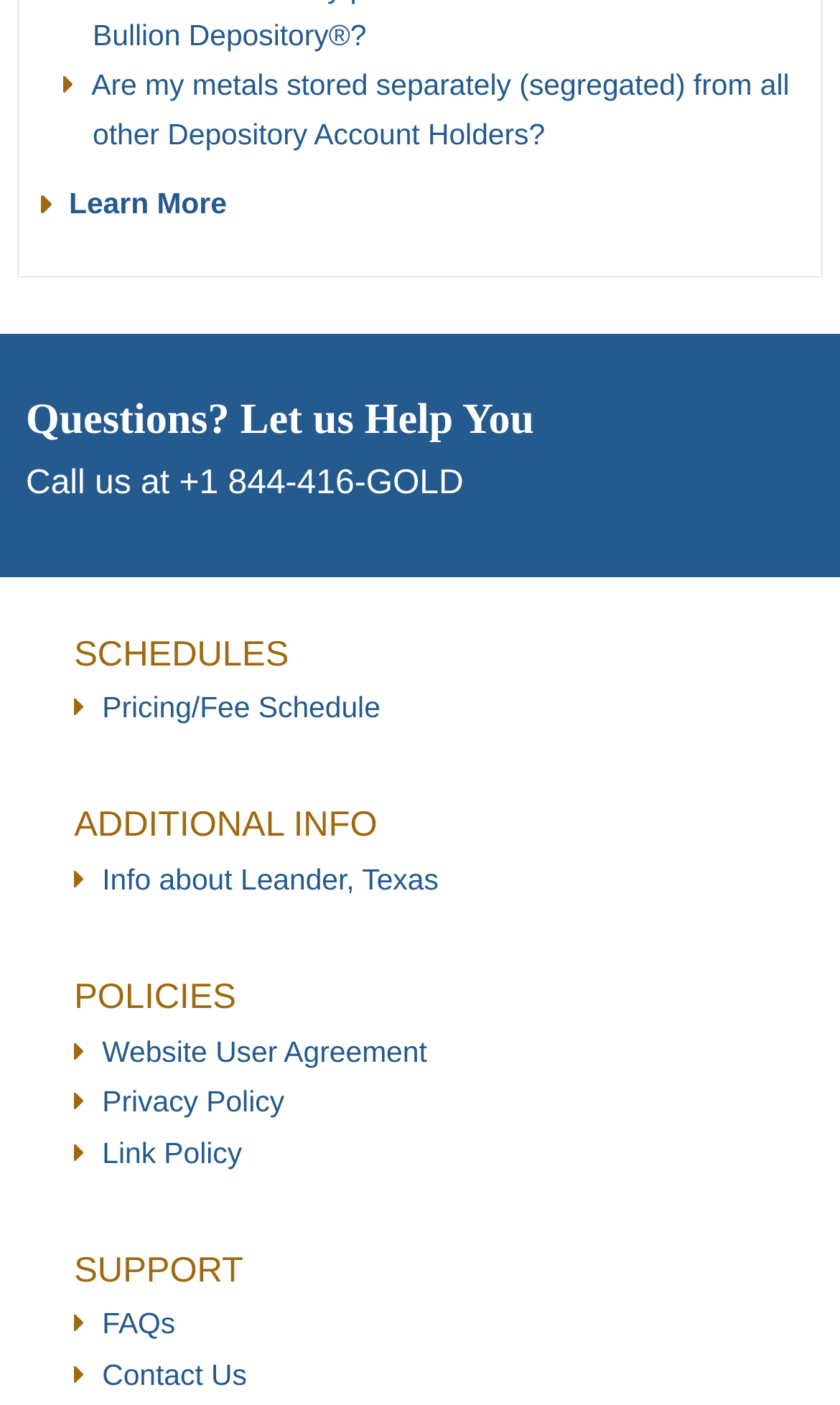How many links are there under the category 'POLICIES'?
Please respond to the question thoroughly and include all relevant details.

The category 'POLICIES' is indicated by the static text 'POLICIES' and it has three links underneath: 'Website User Agreement', 'Privacy Policy', and 'Link Policy'.